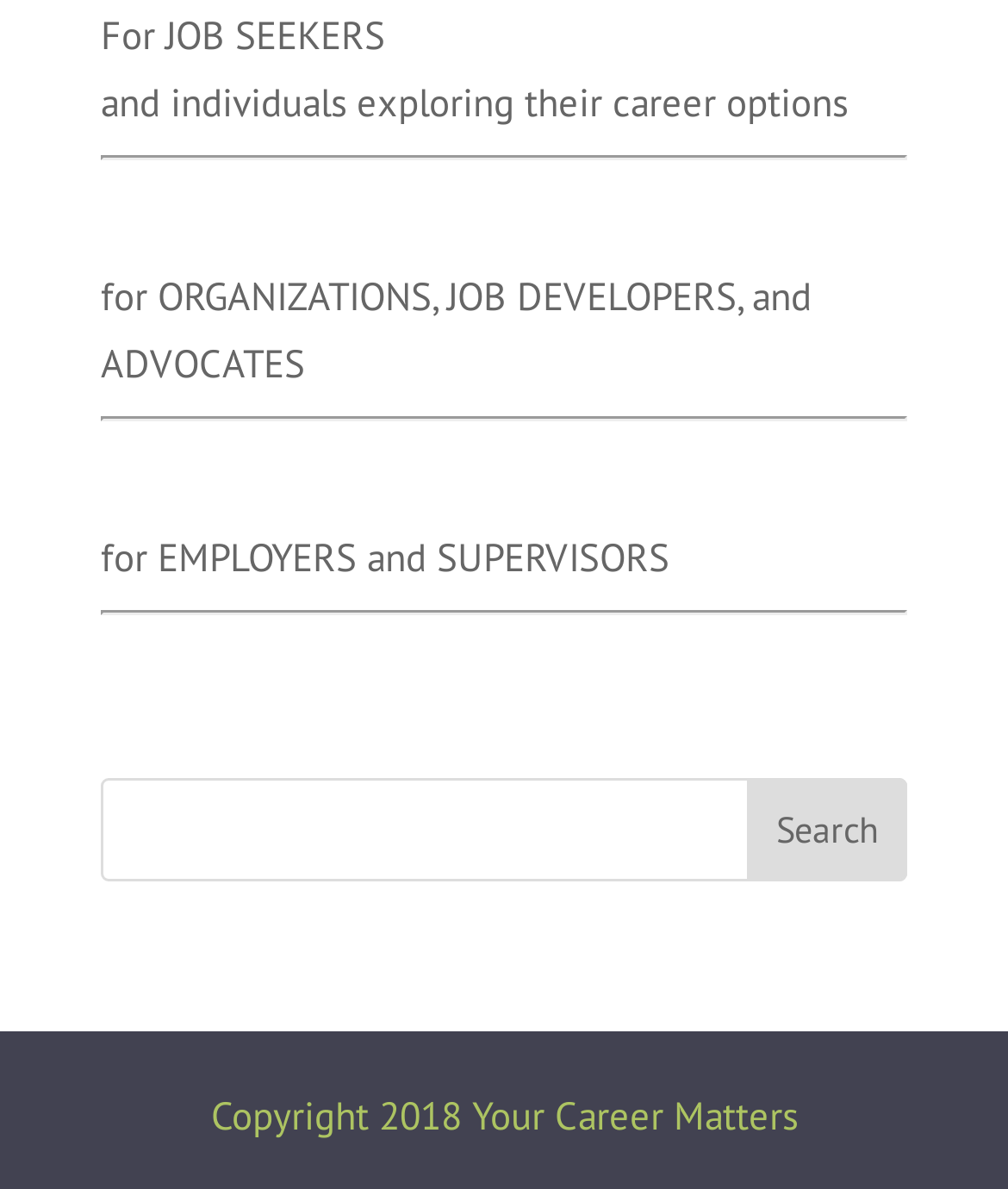Please answer the following question using a single word or phrase: What is the purpose of the search bar?

To search for jobs